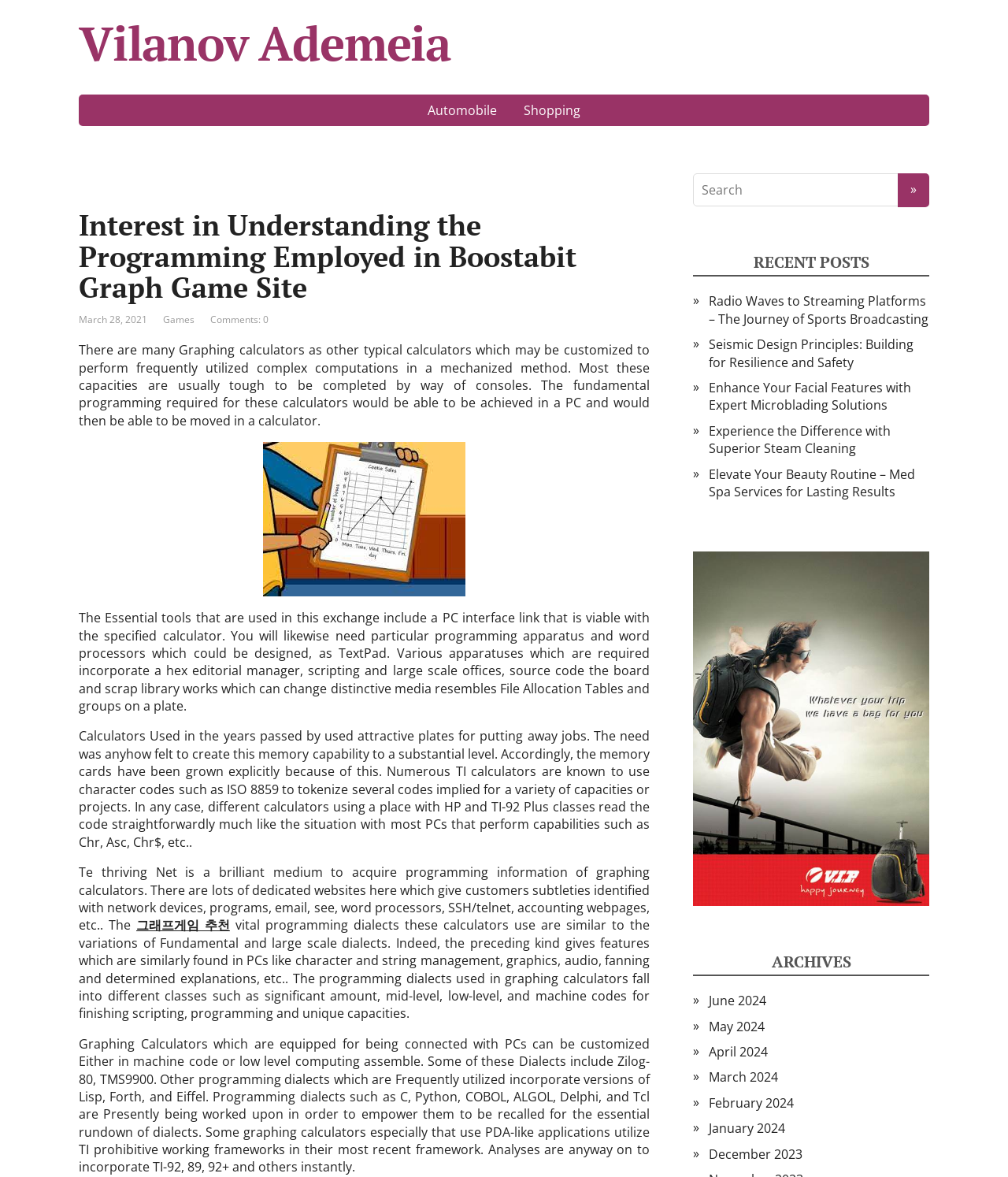What is the purpose of memory cards in calculators?
Refer to the screenshot and answer in one word or phrase.

To increase memory capability